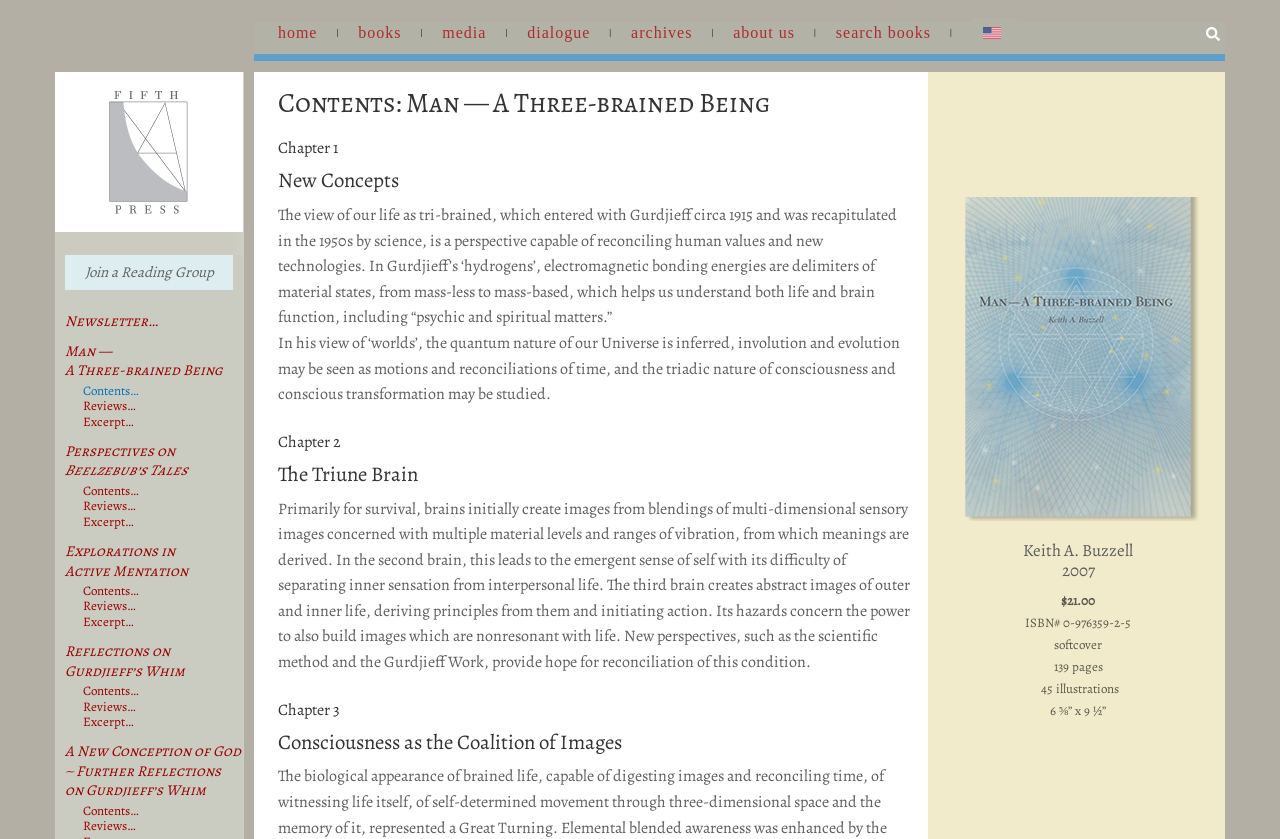Please determine the heading text of this webpage.

Contents: Man — A Three-brained Being